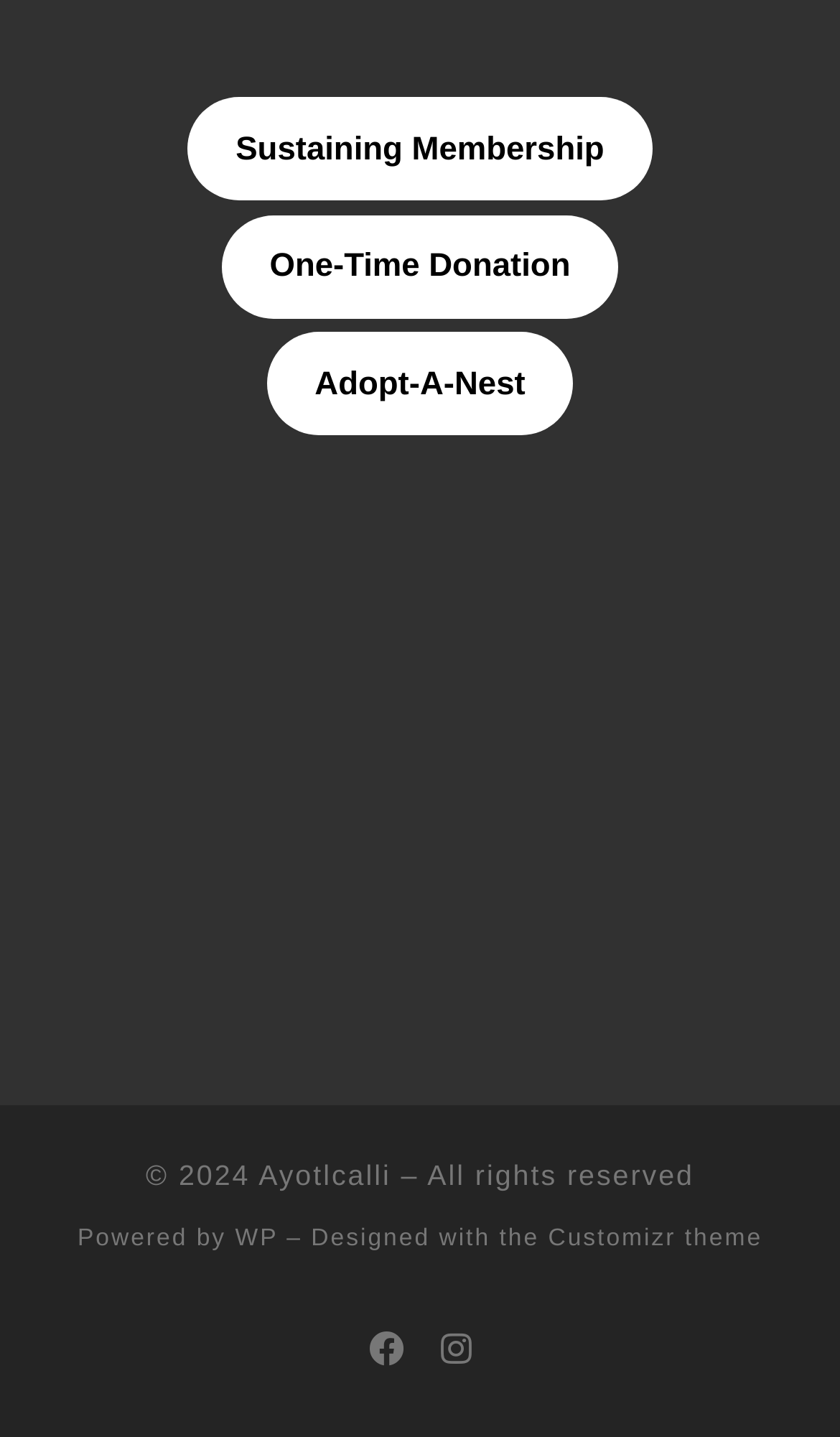Find the bounding box coordinates of the element to click in order to complete this instruction: "Visit One-Time Donation". The bounding box coordinates must be four float numbers between 0 and 1, denoted as [left, top, right, bottom].

[0.264, 0.15, 0.736, 0.221]